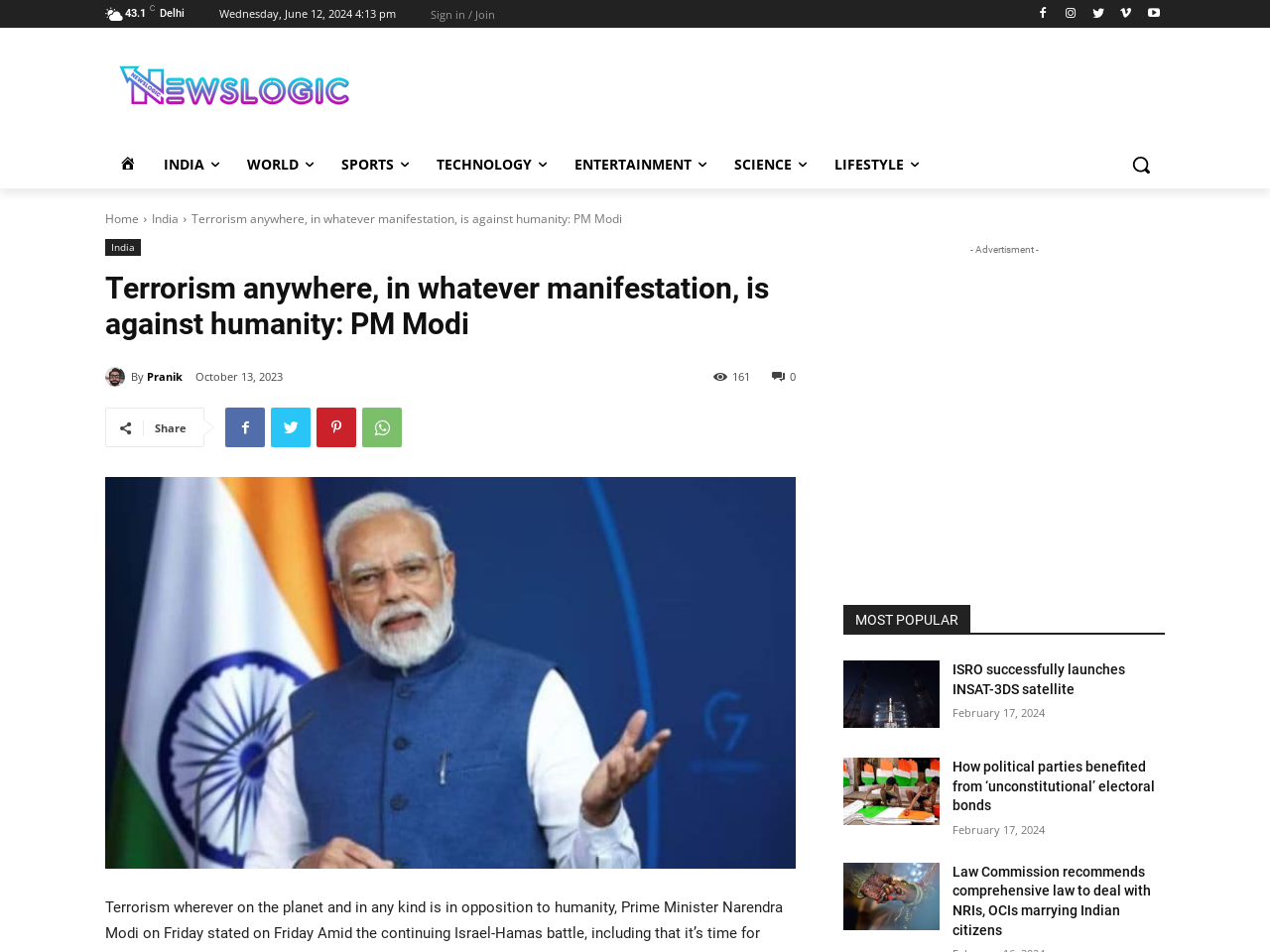Generate the text of the webpage's primary heading.

Terrorism anywhere, in whatever manifestation, is against humanity: PM Modi